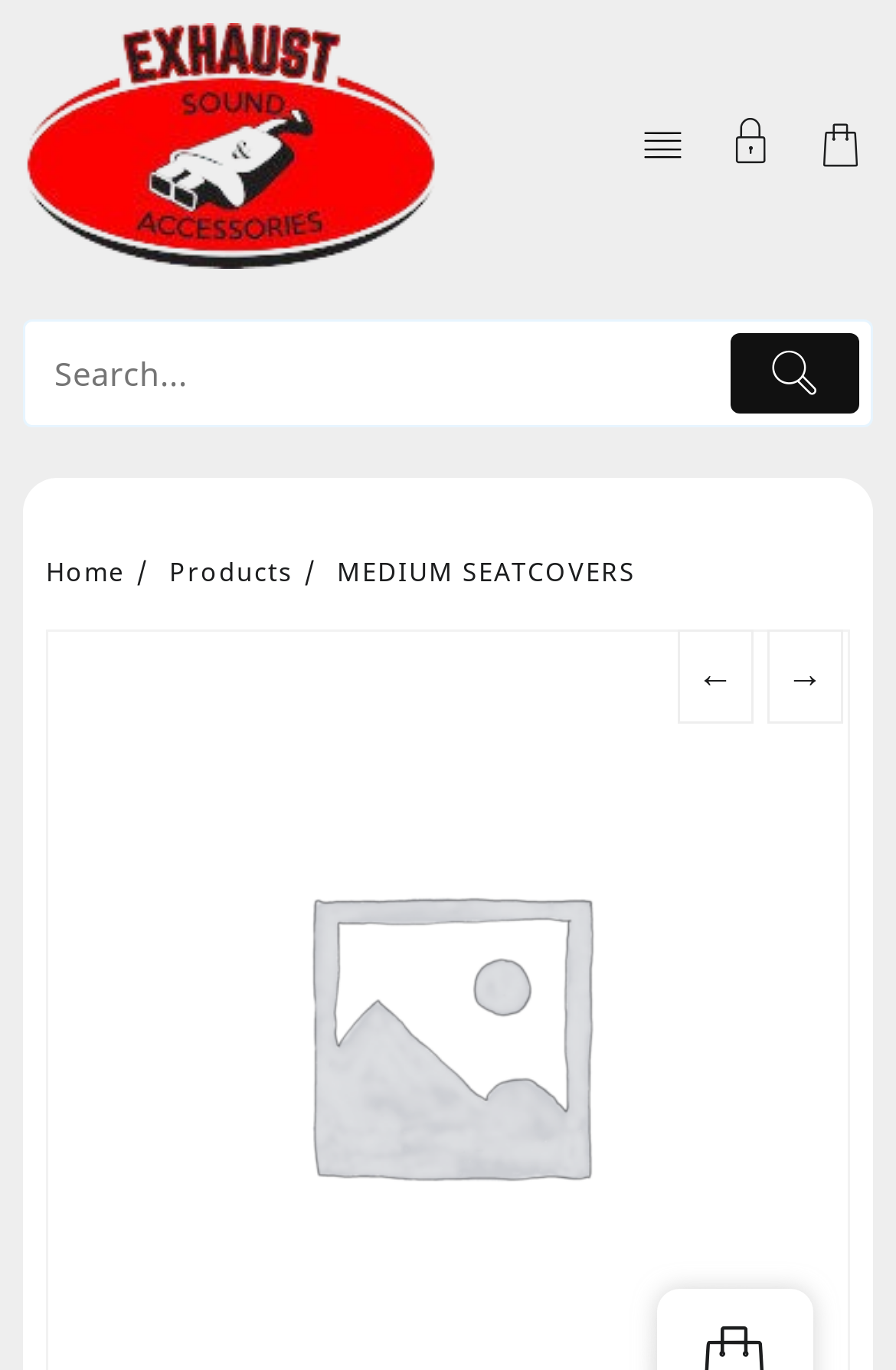Please identify the bounding box coordinates of the element I should click to complete this instruction: 'Search for products'. The coordinates should be given as four float numbers between 0 and 1, like this: [left, top, right, bottom].

[0.028, 0.235, 0.802, 0.31]